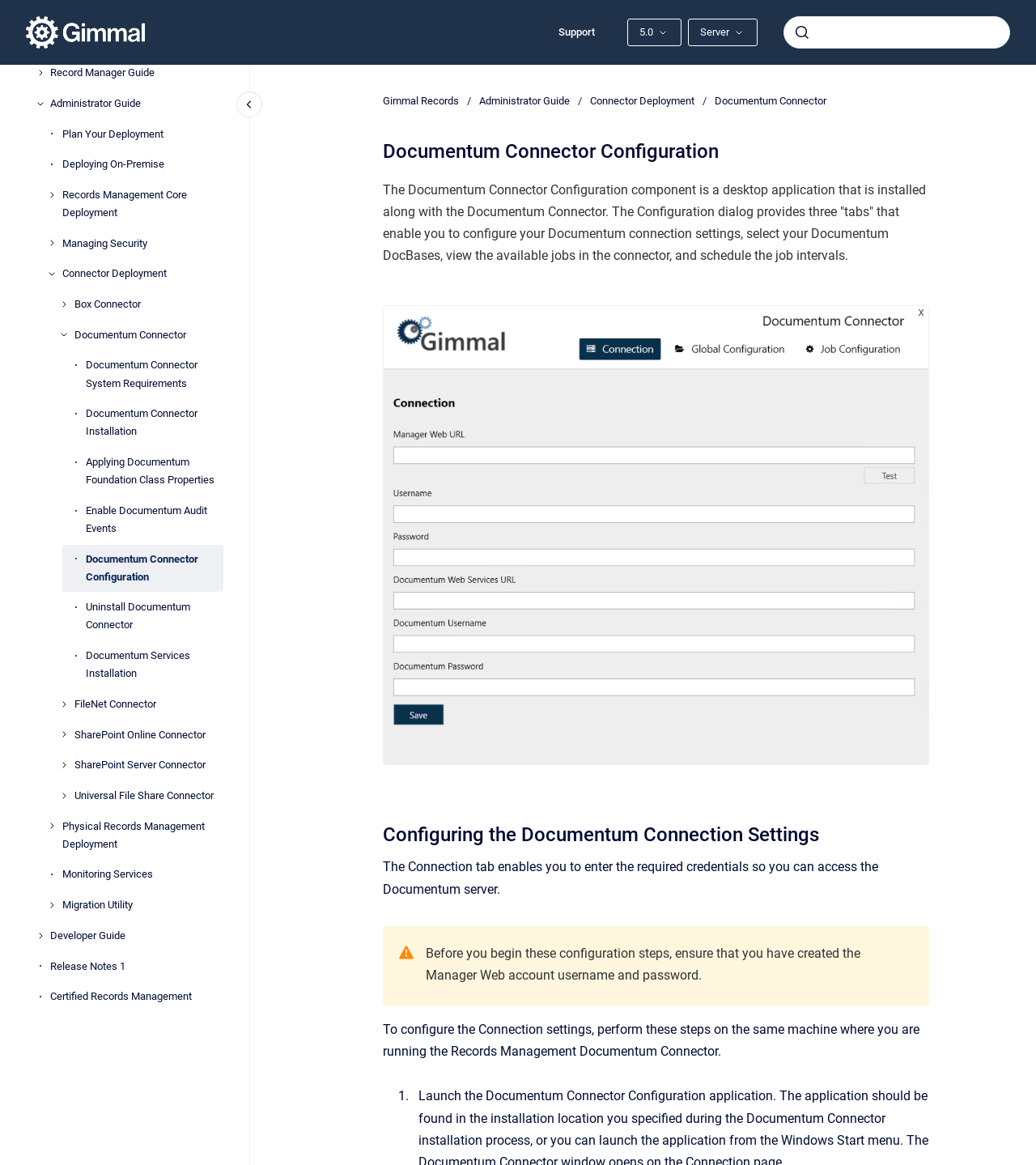Look at the image and write a detailed answer to the question: 
What is the Records Management Documentum Connector used for?

The Records Management Documentum Connector is used to manage records, as mentioned in the webpage. The connector is installed along with the Documentum Connector Configuration component, and it provides features such as configuring connection settings, selecting DocBases, viewing available jobs, and scheduling job intervals.